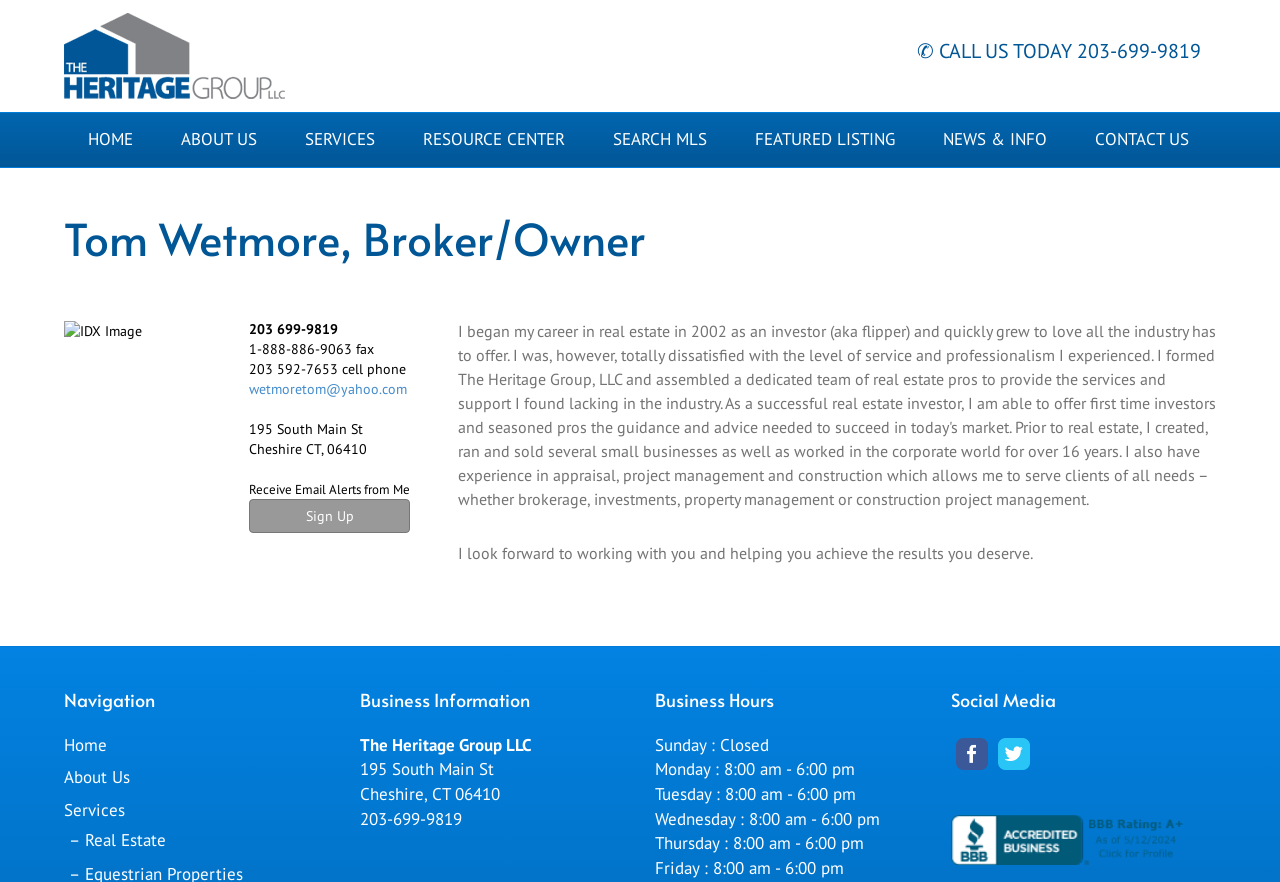Determine the bounding box coordinates for the element that should be clicked to follow this instruction: "Visit the Facebook page". The coordinates should be given as four float numbers between 0 and 1, in the format [left, top, right, bottom].

[0.743, 0.84, 0.775, 0.865]